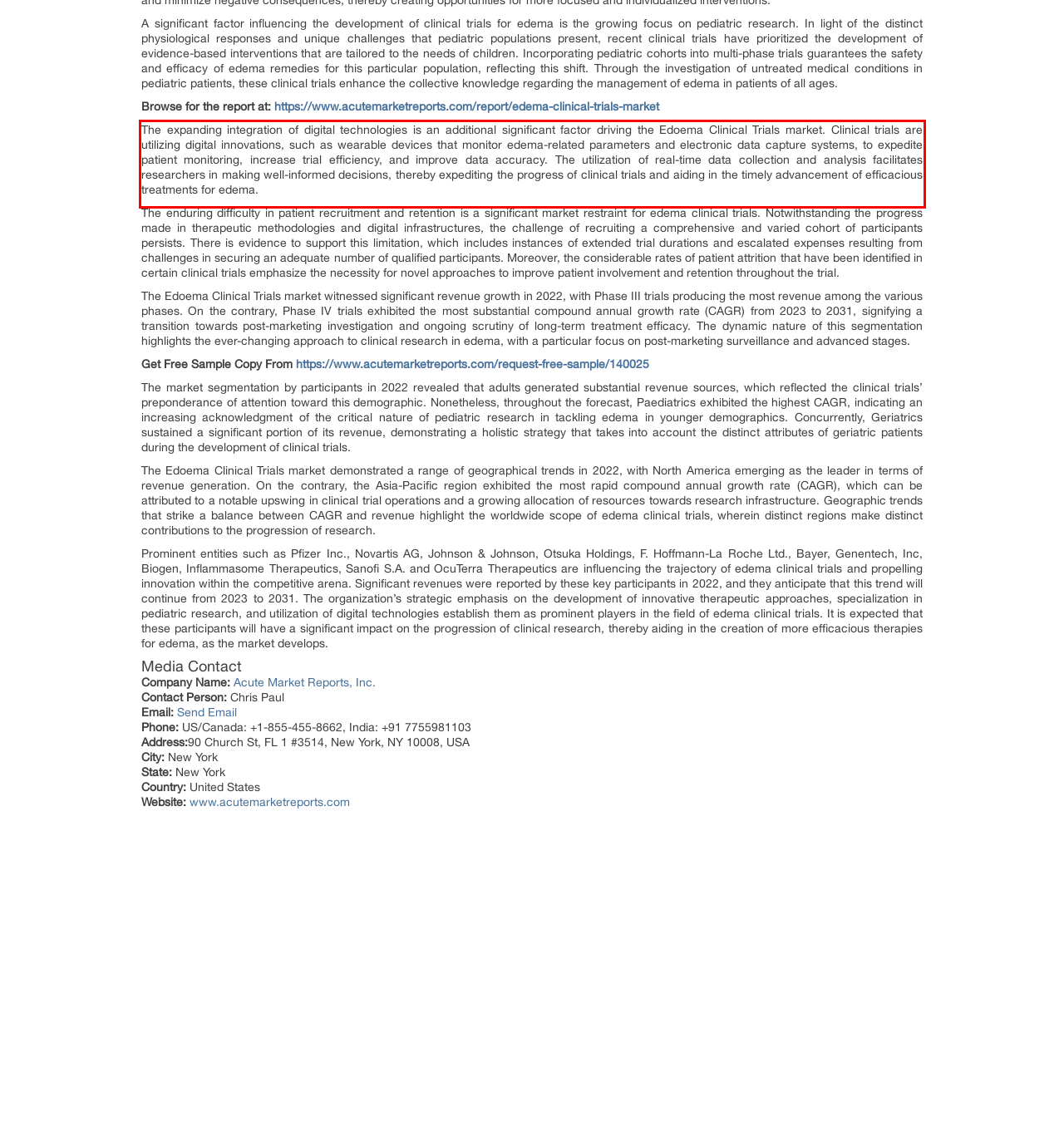Locate the red bounding box in the provided webpage screenshot and use OCR to determine the text content inside it.

The expanding integration of digital technologies is an additional significant factor driving the Edoema Clinical Trials market. Clinical trials are utilizing digital innovations, such as wearable devices that monitor edema-related parameters and electronic data capture systems, to expedite patient monitoring, increase trial efficiency, and improve data accuracy. The utilization of real-time data collection and analysis facilitates researchers in making well-informed decisions, thereby expediting the progress of clinical trials and aiding in the timely advancement of efficacious treatments for edema.